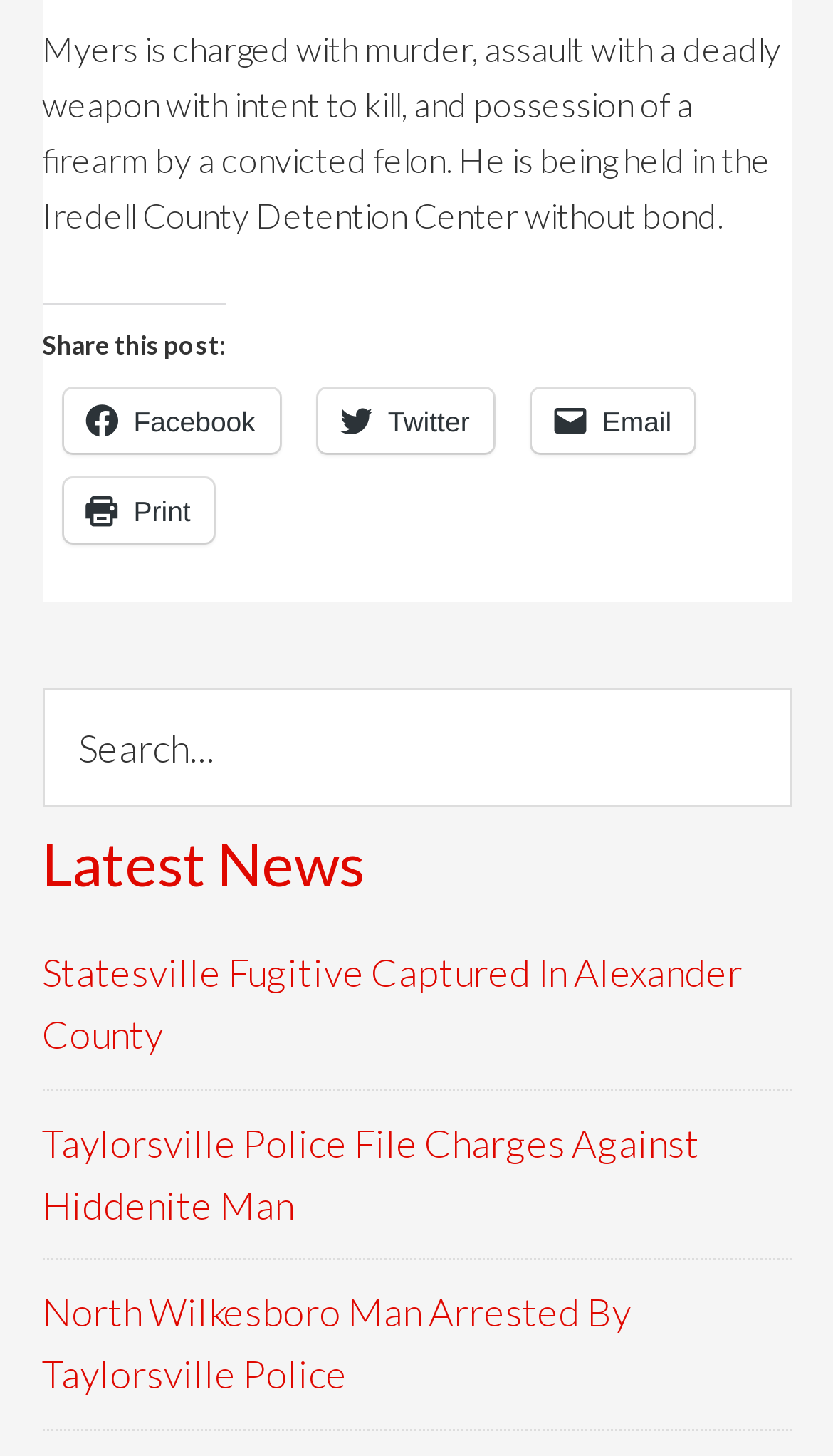Indicate the bounding box coordinates of the element that must be clicked to execute the instruction: "Check the '1460 the ticket' link". The coordinates should be given as four float numbers between 0 and 1, i.e., [left, top, right, bottom].

None